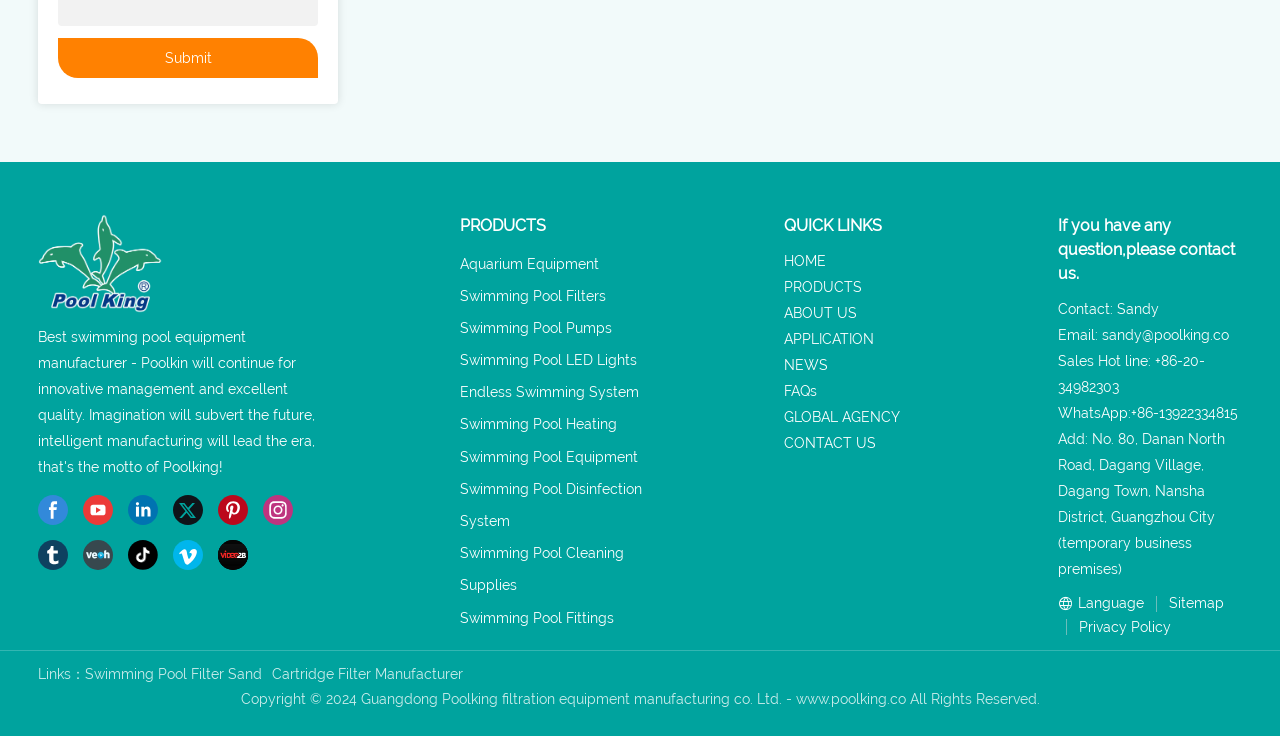From the screenshot, find the bounding box of the UI element matching this description: "Swimming Pool Cleaning Supplies". Supply the bounding box coordinates in the form [left, top, right, bottom], each a float between 0 and 1.

[0.359, 0.741, 0.487, 0.806]